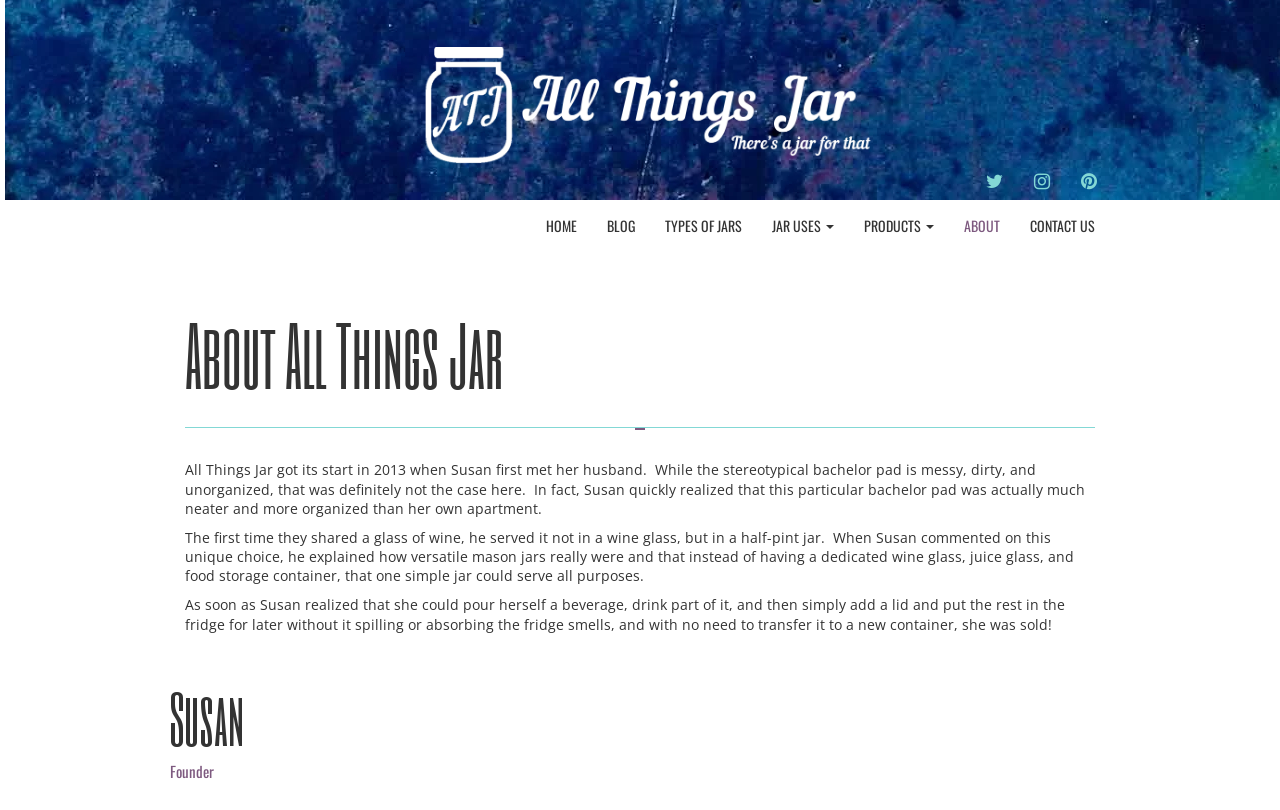Please identify the webpage's heading and generate its text content.

About All Things Jar